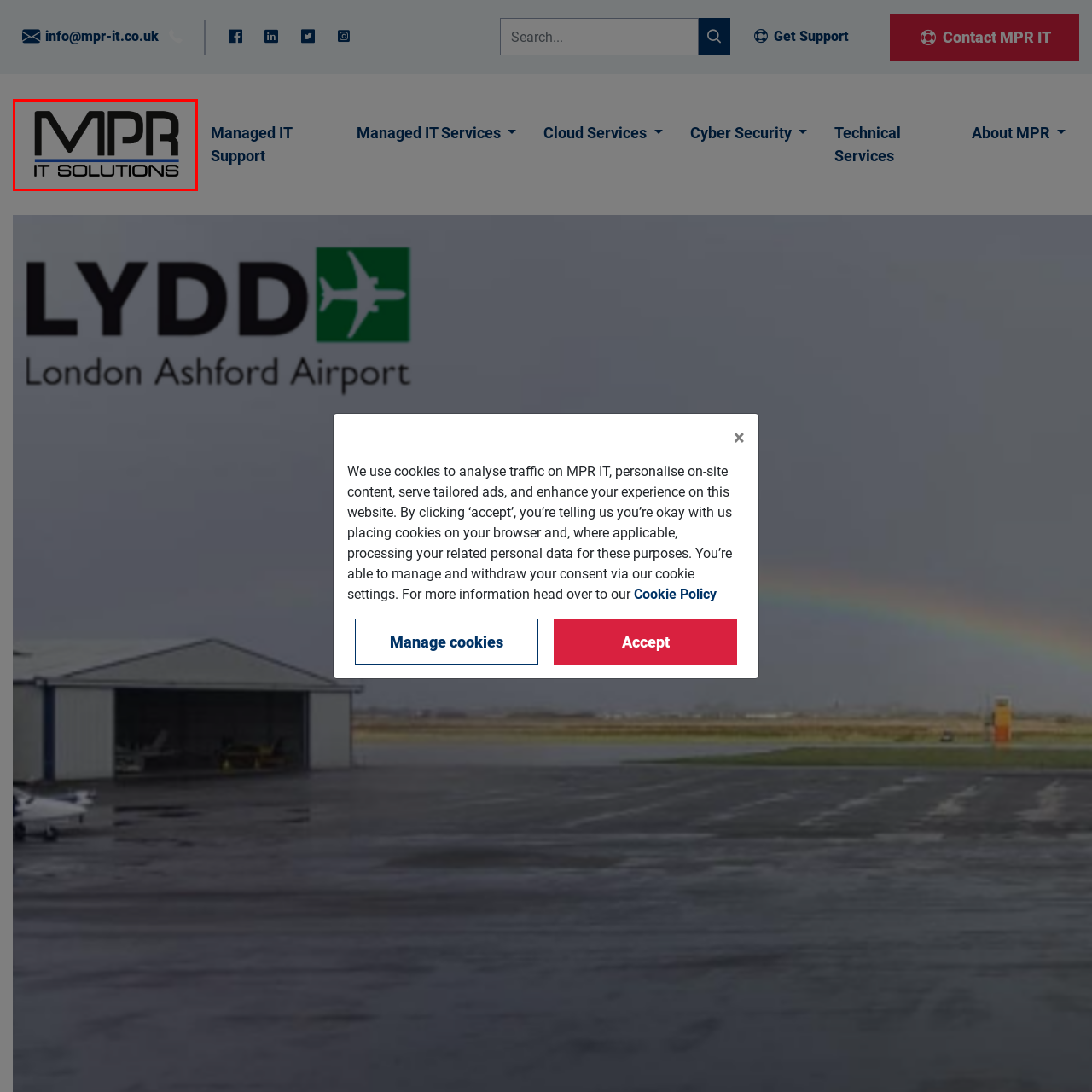What typography is used for the letters 'MPR' in the logo?
Carefully examine the image within the red bounding box and provide a comprehensive answer based on what you observe.

The caption states that the letters 'MPR' in the logo are displayed in bold typography, emphasizing the brand's identity.